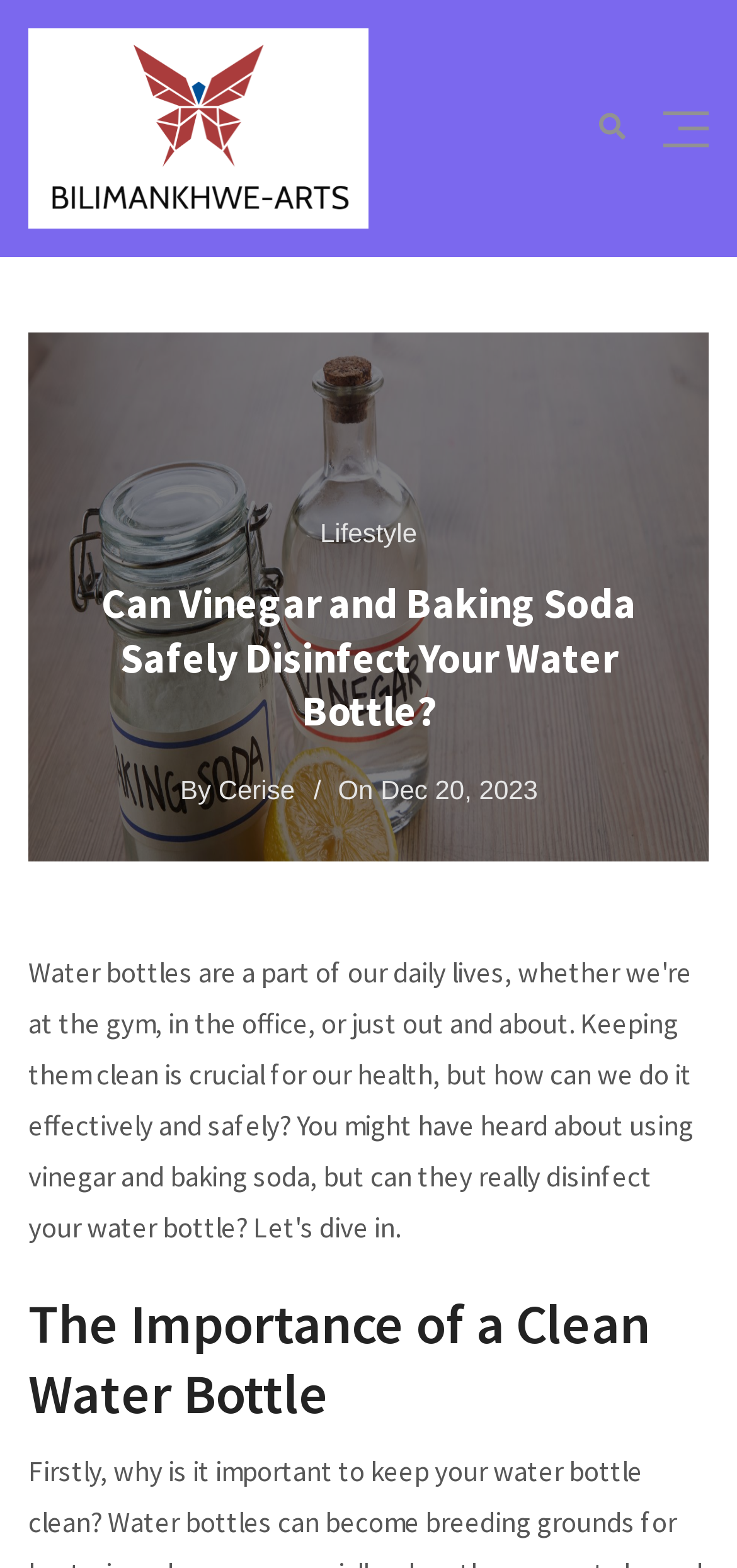Provide the bounding box coordinates of the HTML element this sentence describes: "Lifestyle".

[0.434, 0.33, 0.566, 0.349]